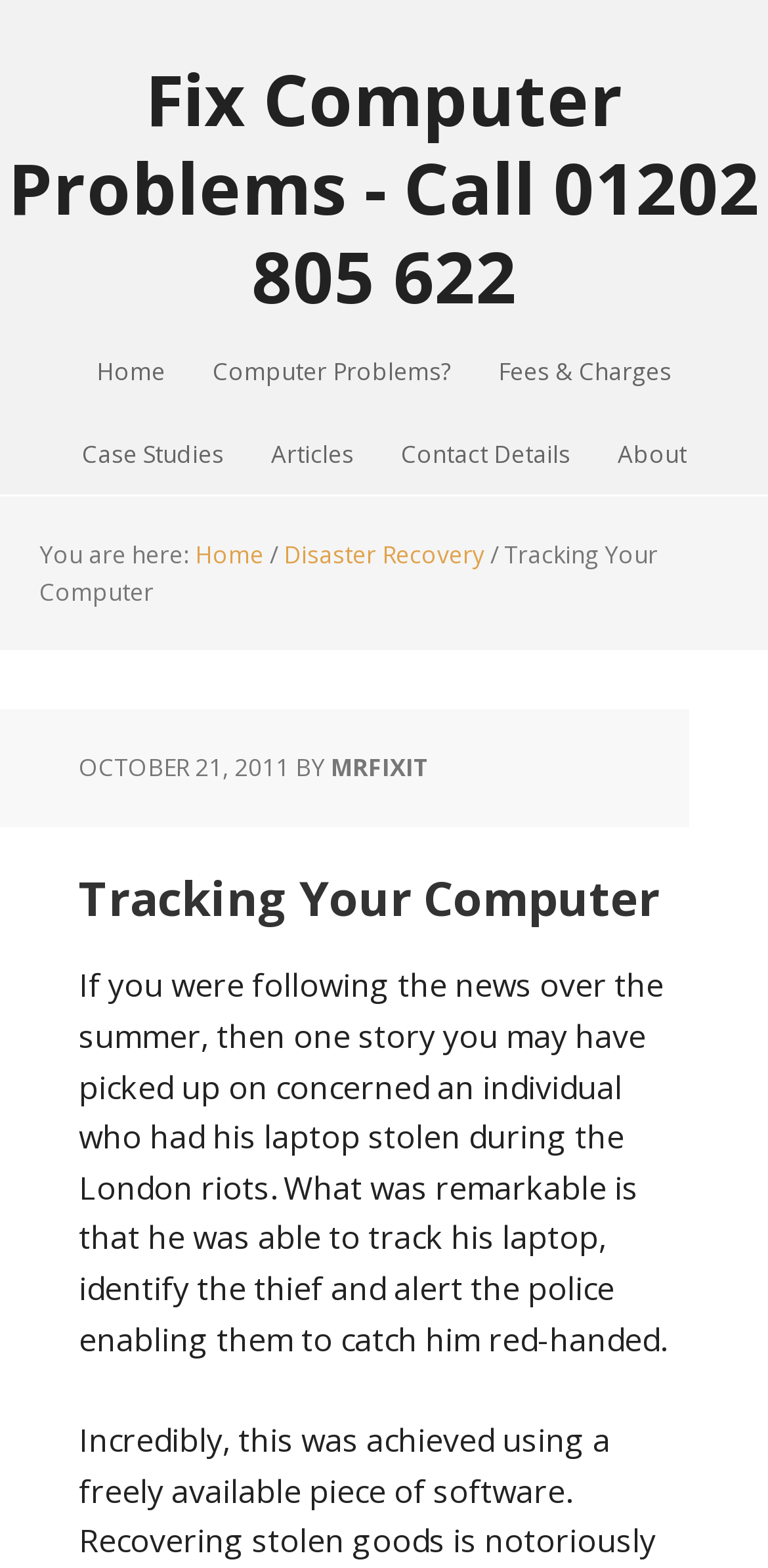Who wrote the article 'Tracking Your Computer'?
Kindly answer the question with as much detail as you can.

The author's name can be found in the header section, next to the 'BY' text, which is a part of the 'Tracking Your Computer' section.